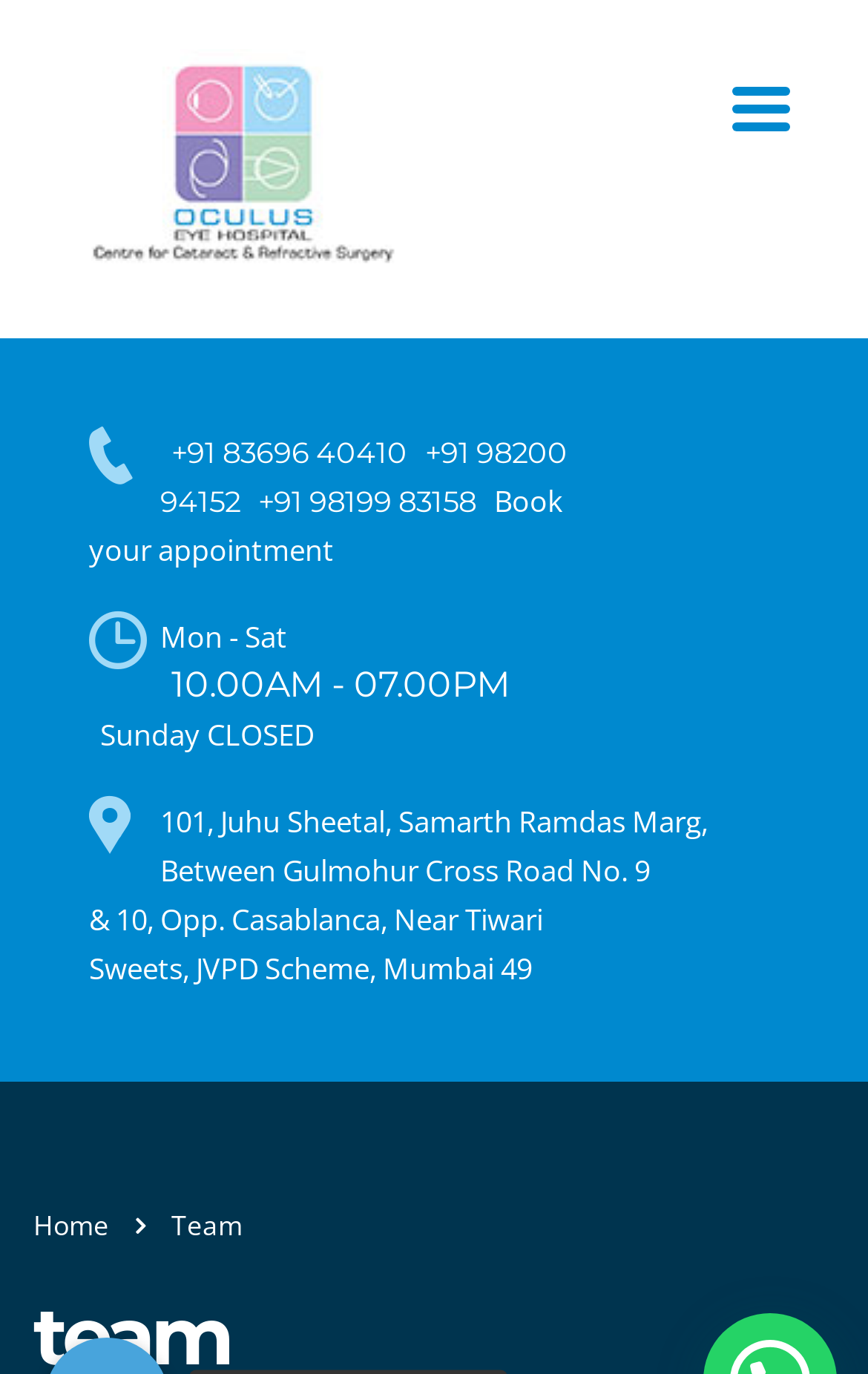What is the phone number to book an appointment?
Based on the visual, give a brief answer using one word or a short phrase.

+91 83696 40410